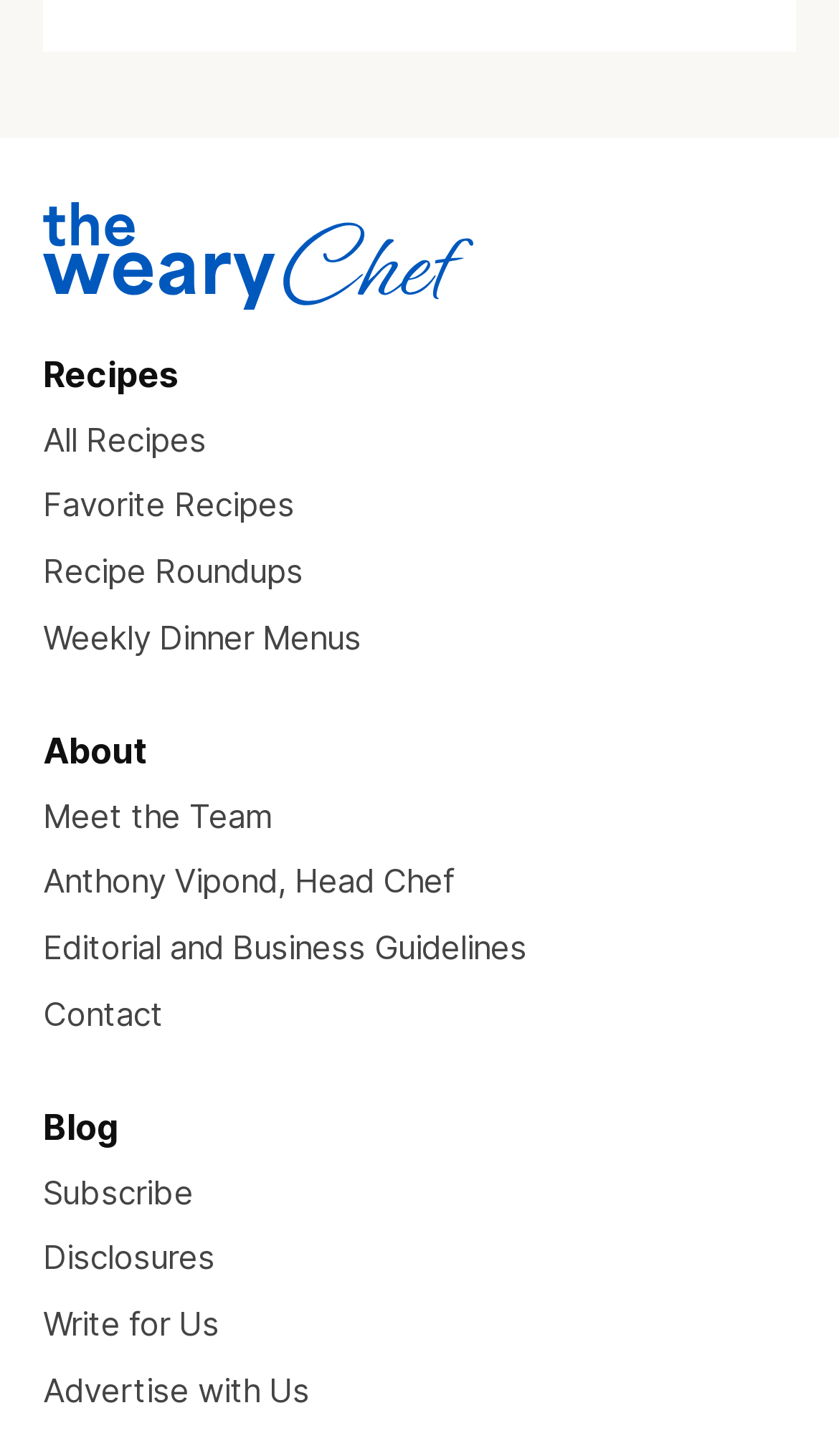Please specify the bounding box coordinates of the clickable region necessary for completing the following instruction: "Go to 'About'". The coordinates must consist of four float numbers between 0 and 1, i.e., [left, top, right, bottom].

[0.051, 0.5, 0.177, 0.53]